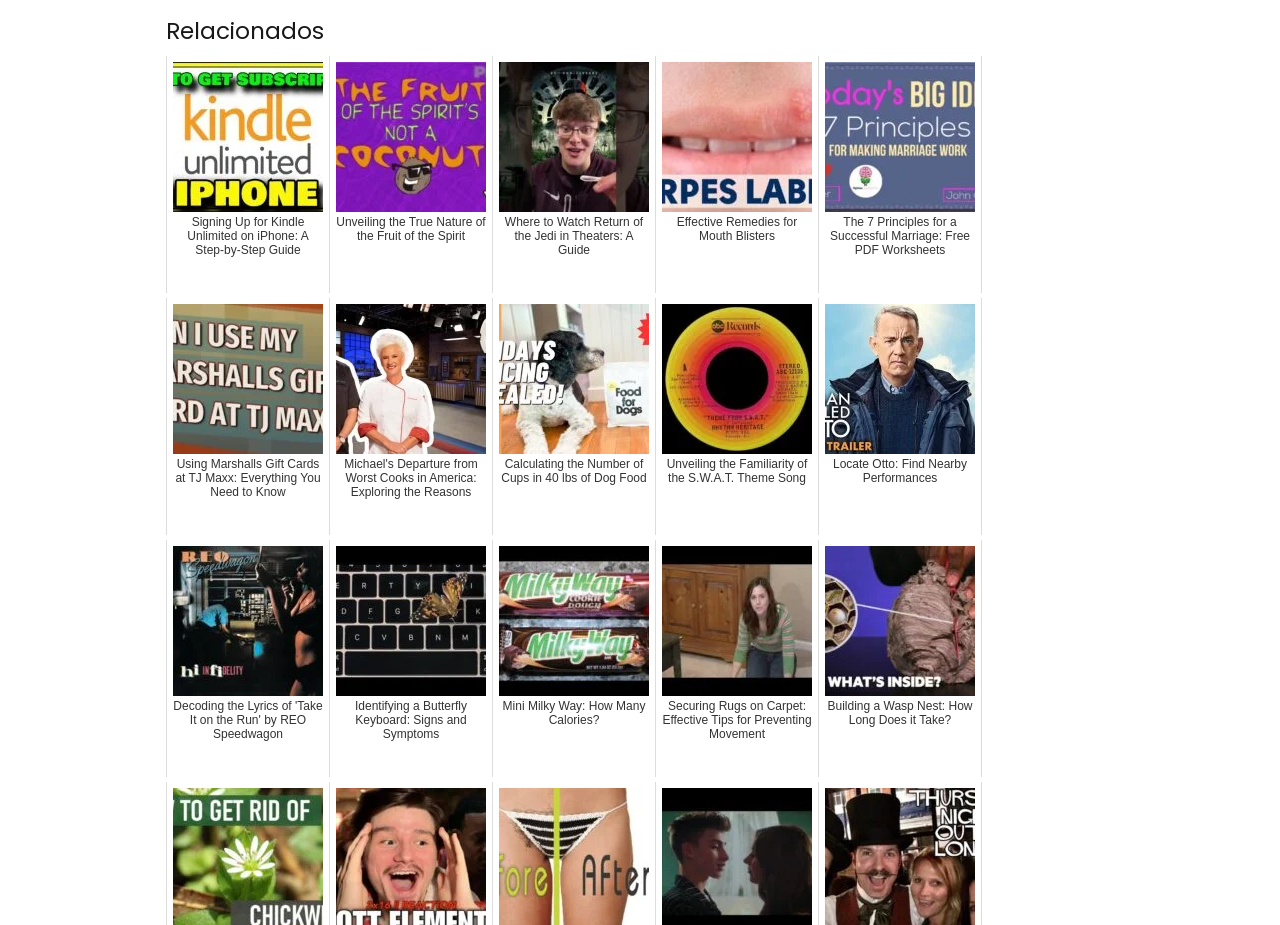Based on the image, give a detailed response to the question: What is the category of the articles on this webpage?

Based on the links provided on the webpage, it appears that the articles cover a wide range of topics, including technology, entertainment, health, relationships, and more. There is no specific category that ties all the articles together.